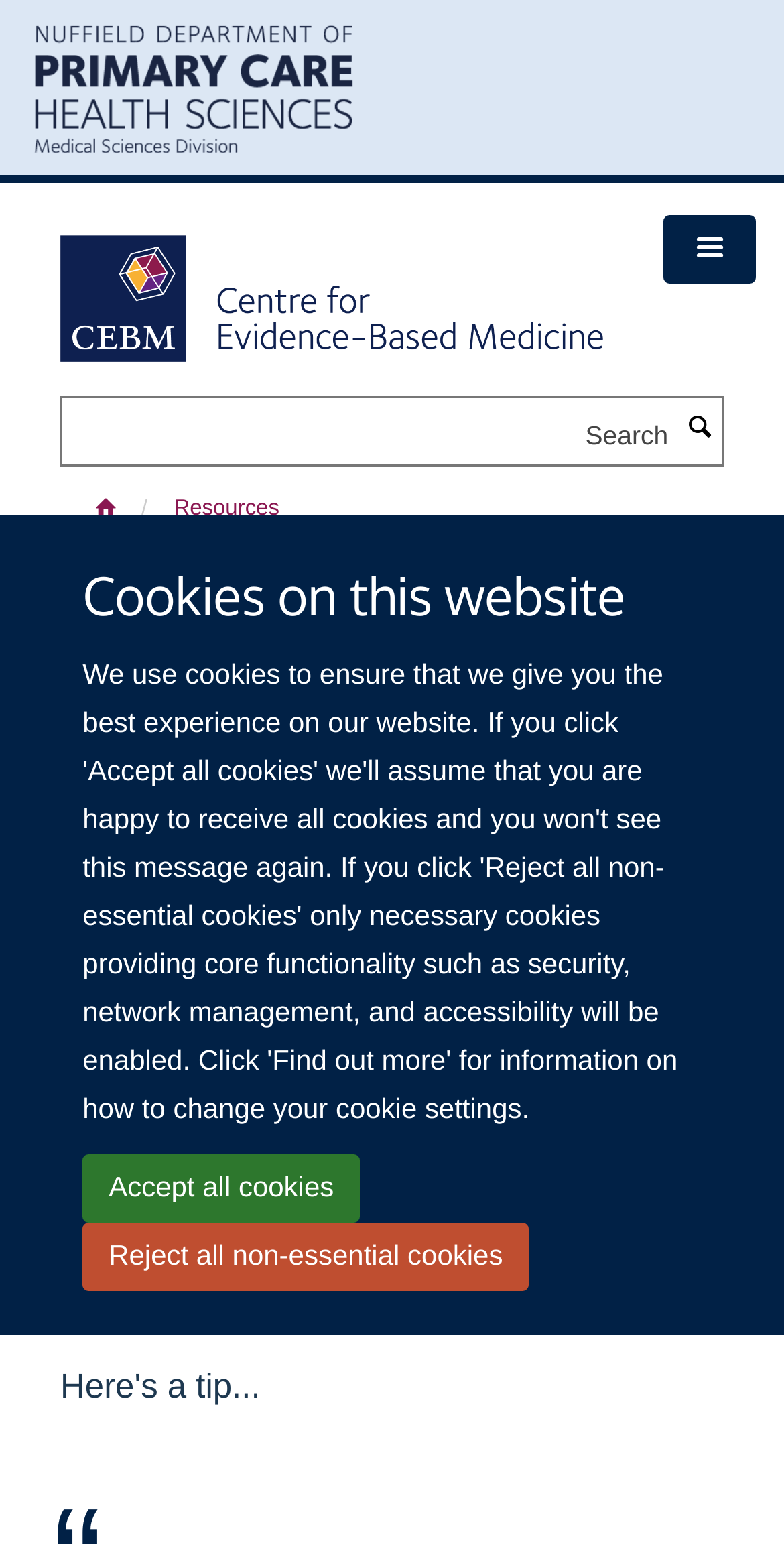Identify the bounding box coordinates of the region I need to click to complete this instruction: "Toggle menu".

[0.846, 0.139, 0.963, 0.183]